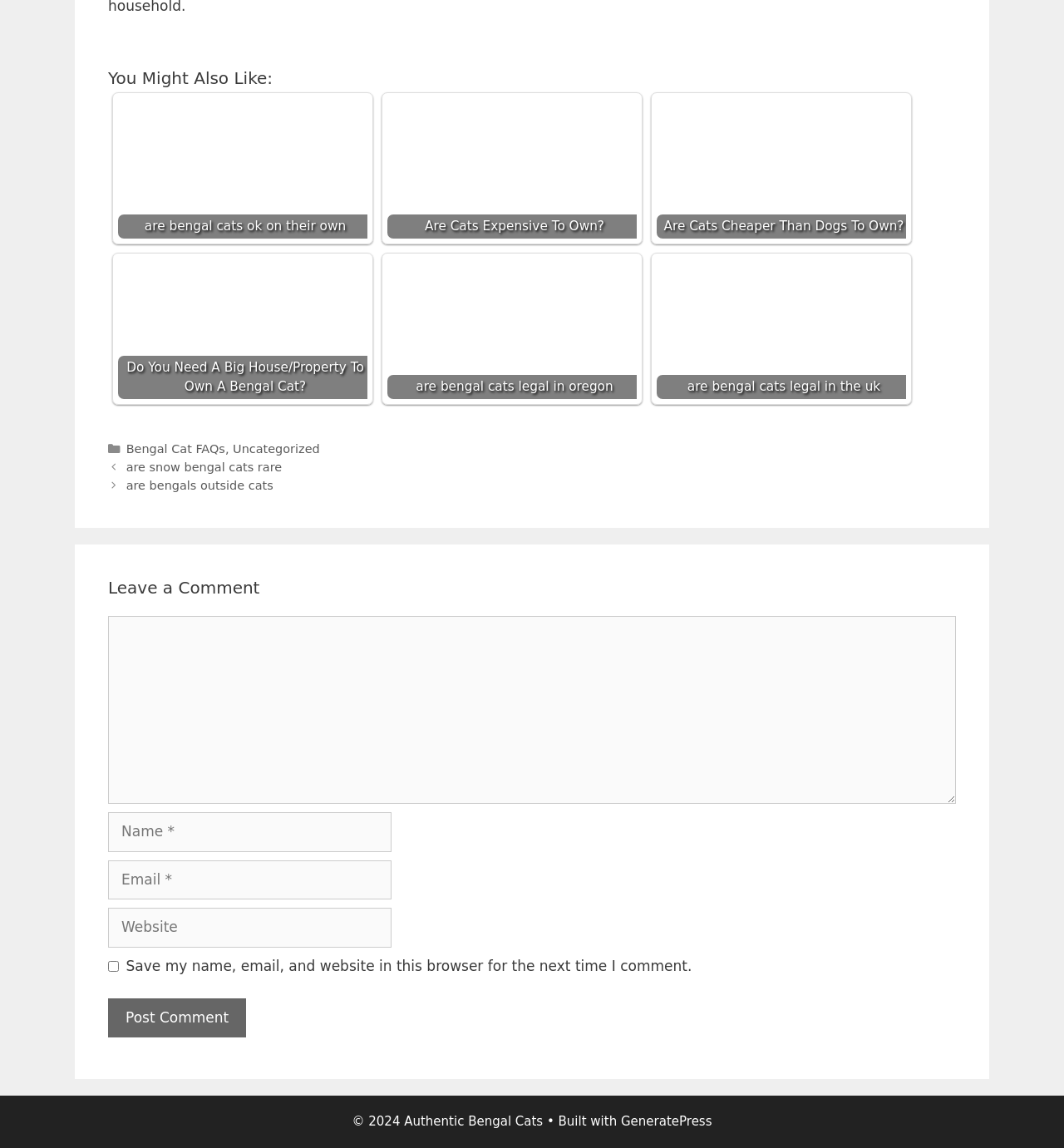How many links are present under the heading 'You Might Also Like:'?
Please answer the question as detailed as possible.

I counted the number of links under the heading 'You Might Also Like:' and found five links: 'are bengal cats ok on their own', 'Are Cats Expensive To Own?', 'Are Cats Cheaper Than Dogs To Own?', 'Do You Need A Big House/Property To Own A Bengal Cat?', and 'are bengal cats legal in oregon'.